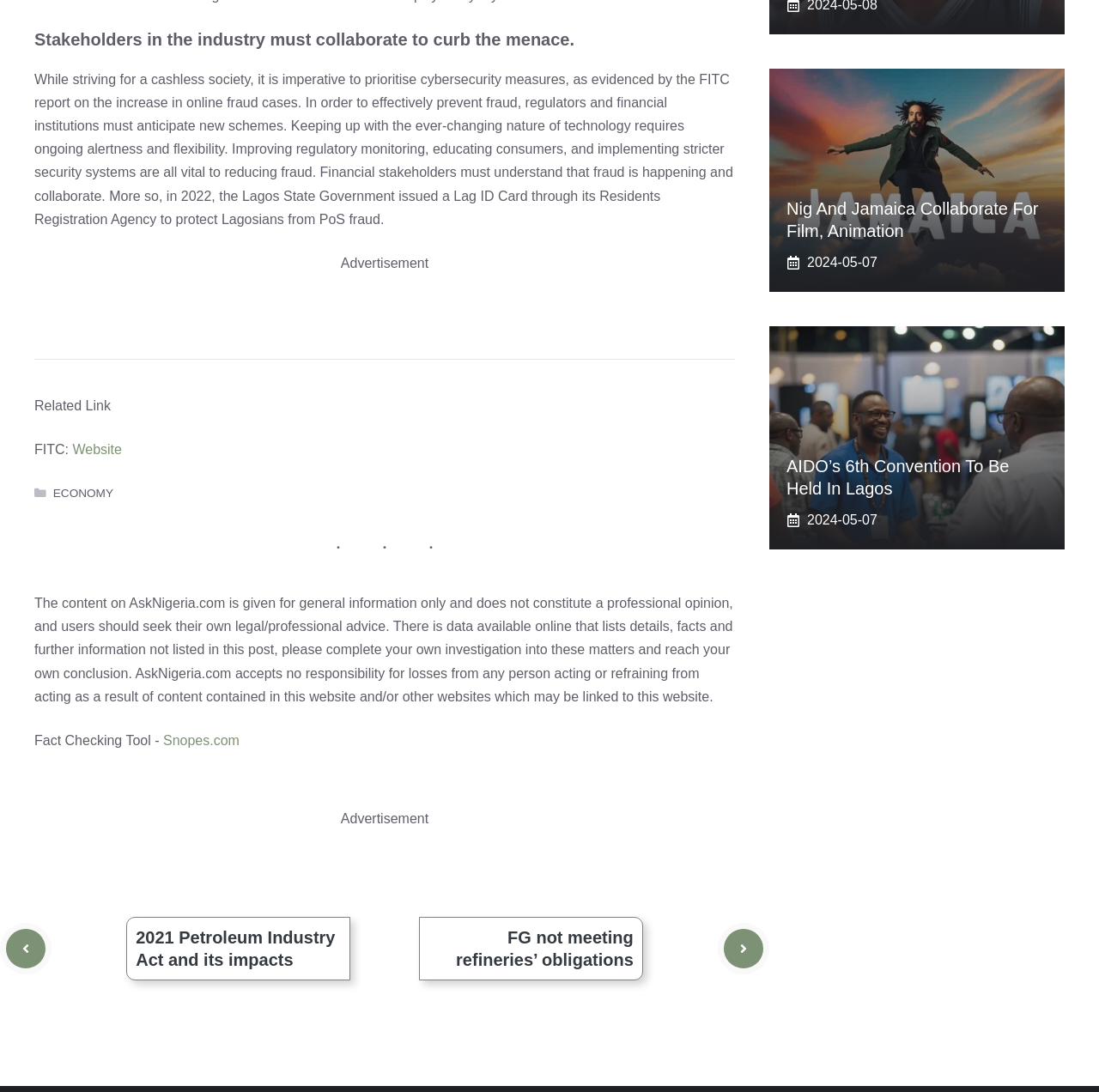Identify the bounding box coordinates of the element to click to follow this instruction: 'Click the 'Next post' link'. Ensure the coordinates are four float values between 0 and 1, provided as [left, top, right, bottom].

[0.653, 0.845, 0.7, 0.893]